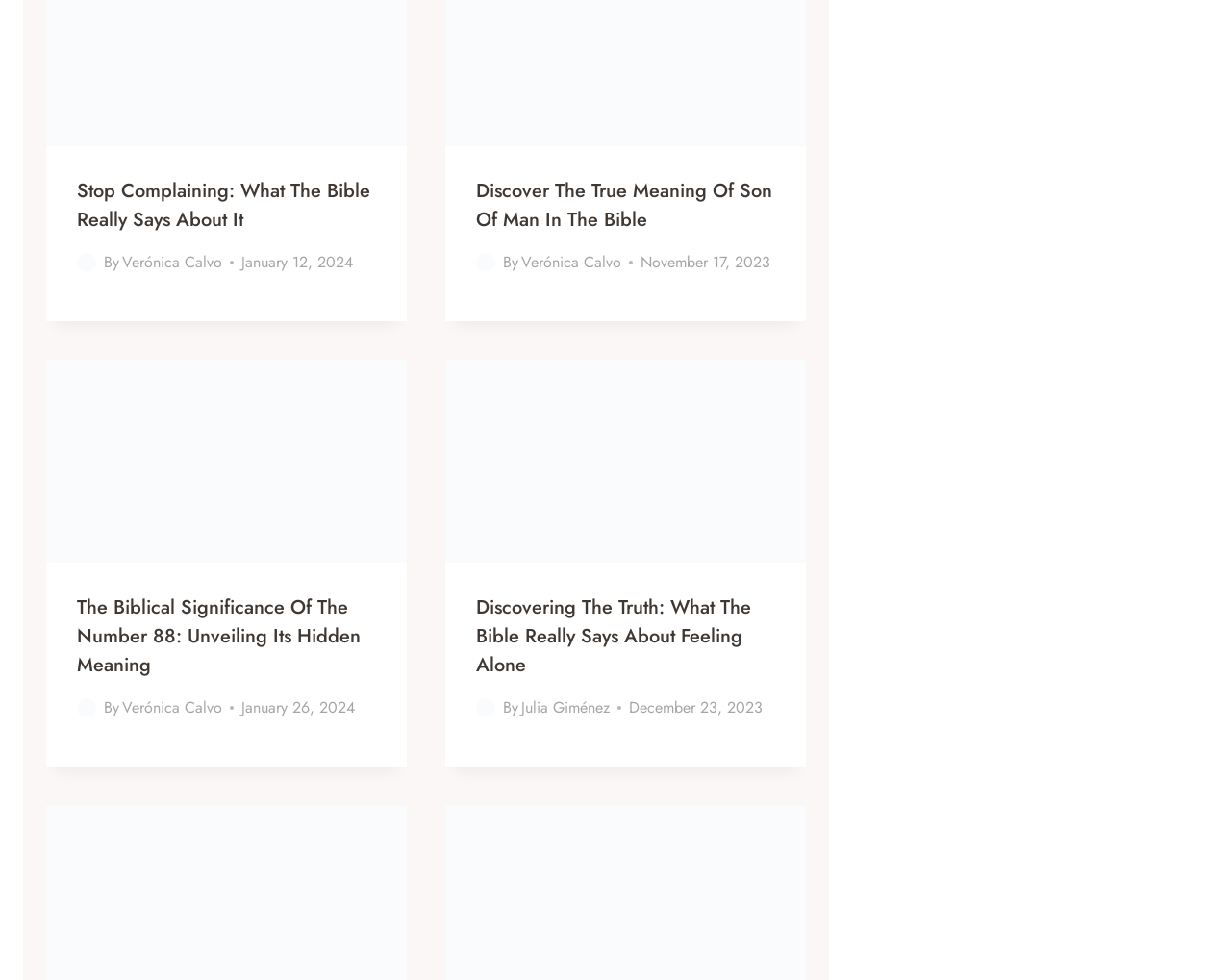Locate the bounding box for the described UI element: "Verónica Calvo". Ensure the coordinates are four float numbers between 0 and 1, formatted as [left, top, right, bottom].

[0.423, 0.256, 0.505, 0.278]